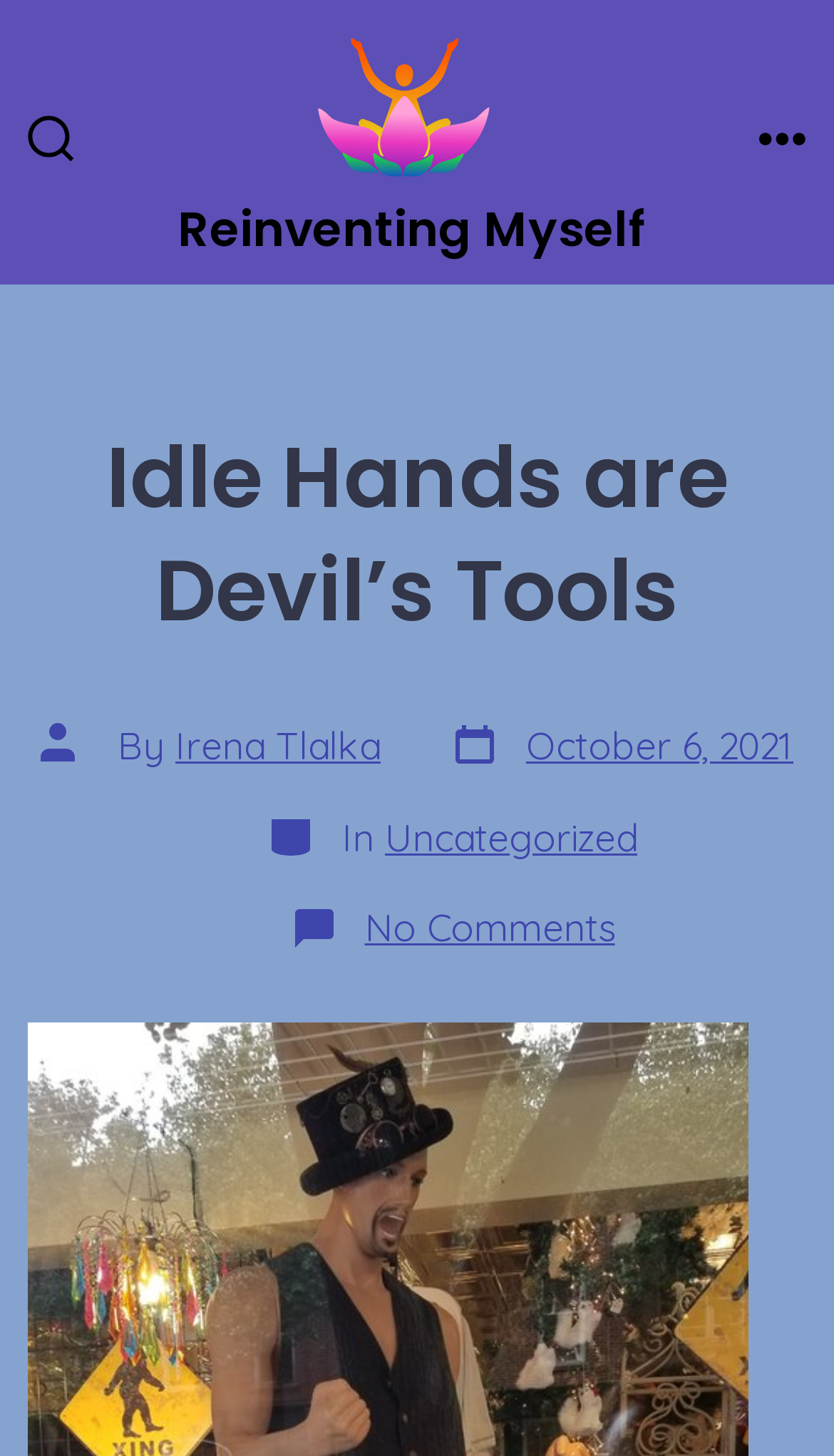Identify the bounding box coordinates for the element that needs to be clicked to fulfill this instruction: "Open menu". Provide the coordinates in the format of four float numbers between 0 and 1: [left, top, right, bottom].

[0.88, 0.062, 0.997, 0.133]